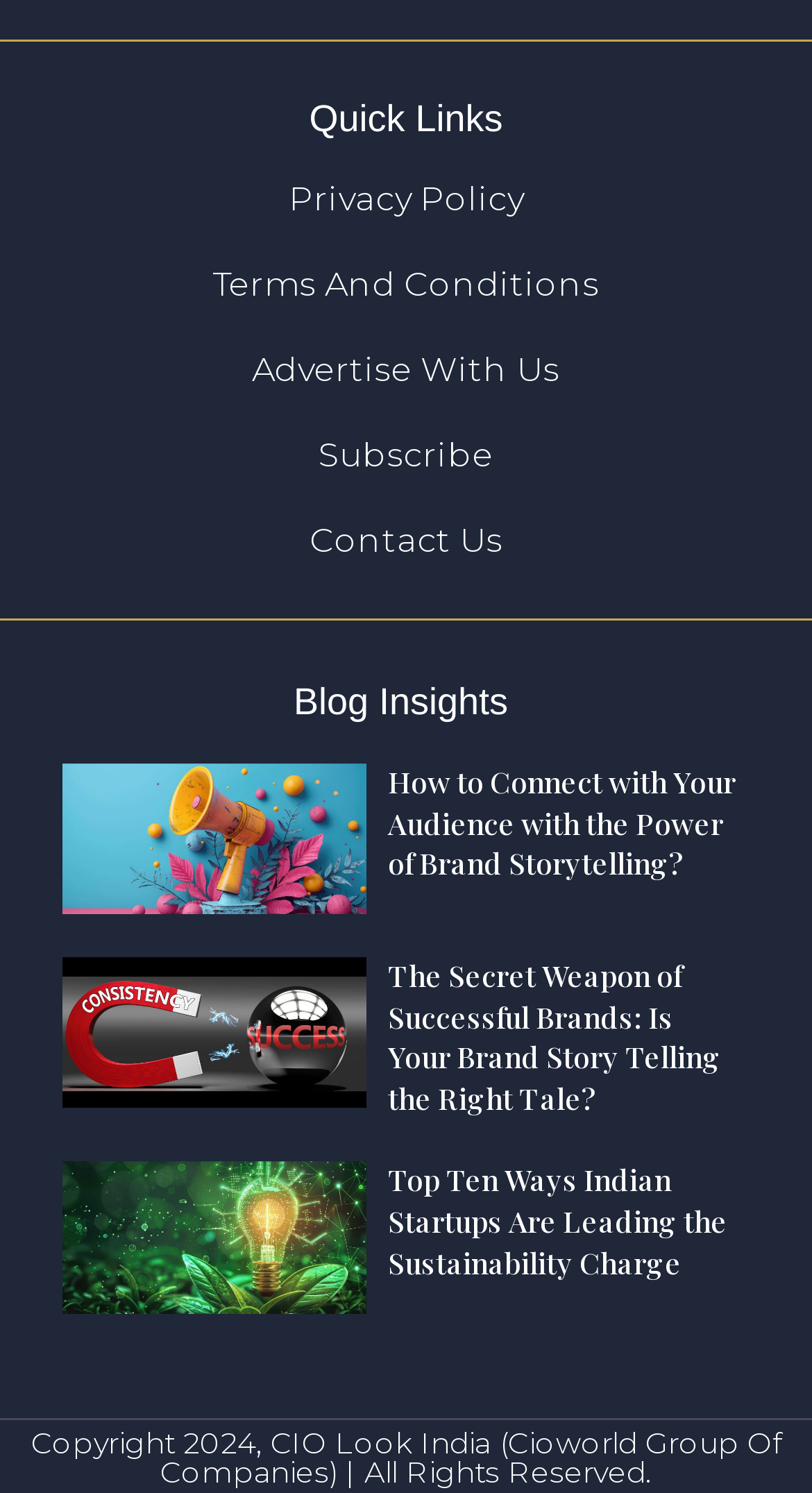What is the main topic of the webpage?
Observe the image and answer the question with a one-word or short phrase response.

Blog Insights